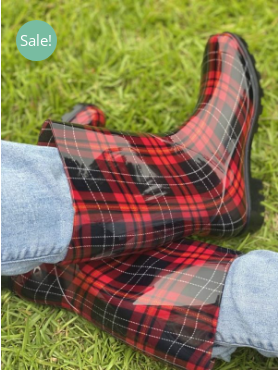Give a one-word or one-phrase response to the question: 
Is the price of the rainboots discounted?

Yes